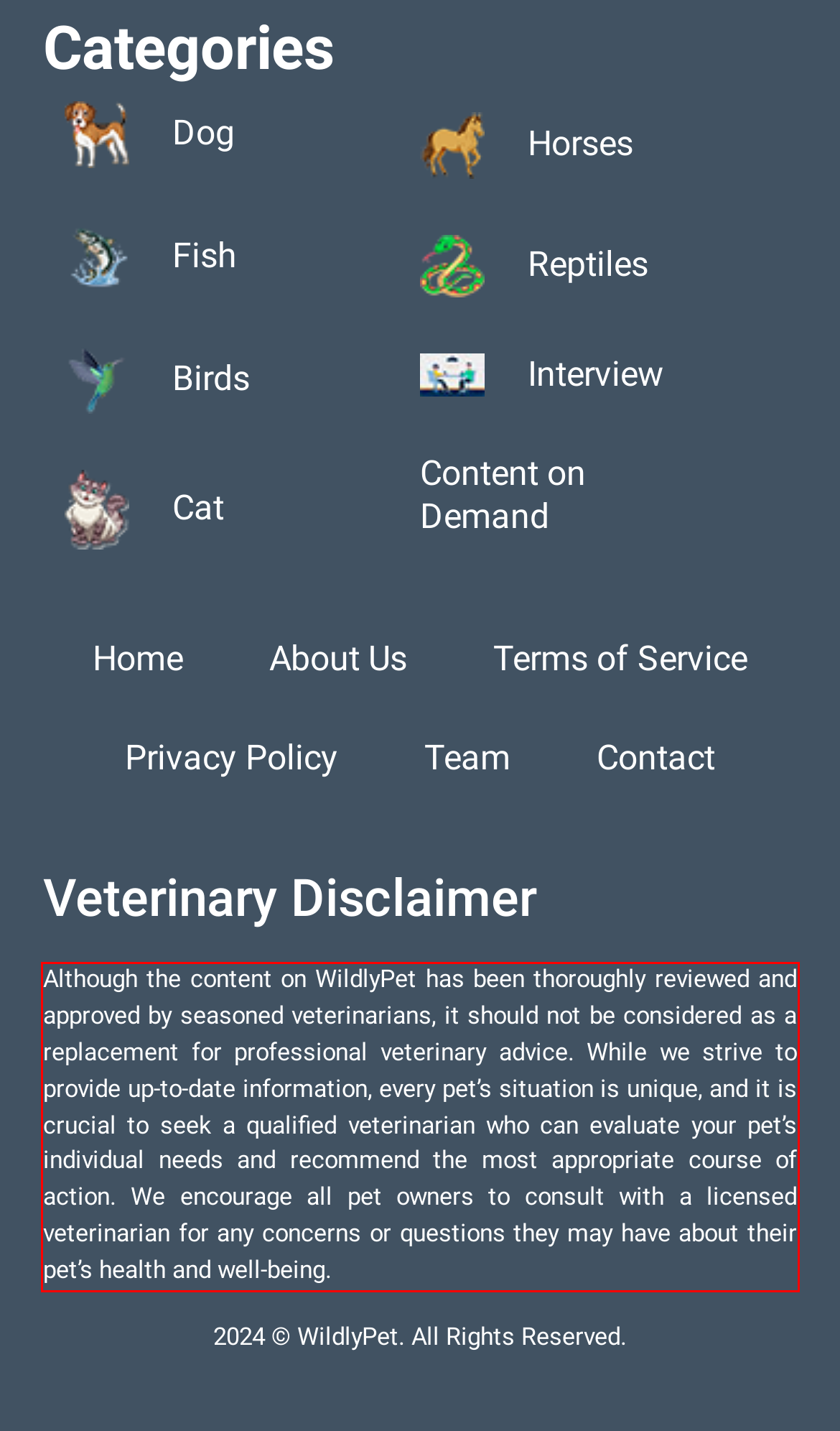Given a webpage screenshot, locate the red bounding box and extract the text content found inside it.

Although the content on WildlyPet has been thoroughly reviewed and approved by seasoned veterinarians, it should not be considered as a replacement for professional veterinary advice. While we strive to provide up-to-date information, every pet’s situation is unique, and it is crucial to seek a qualified veterinarian who can evaluate your pet’s individual needs and recommend the most appropriate course of action. We encourage all pet owners to consult with a licensed veterinarian for any concerns or questions they may have about their pet’s health and well-being.